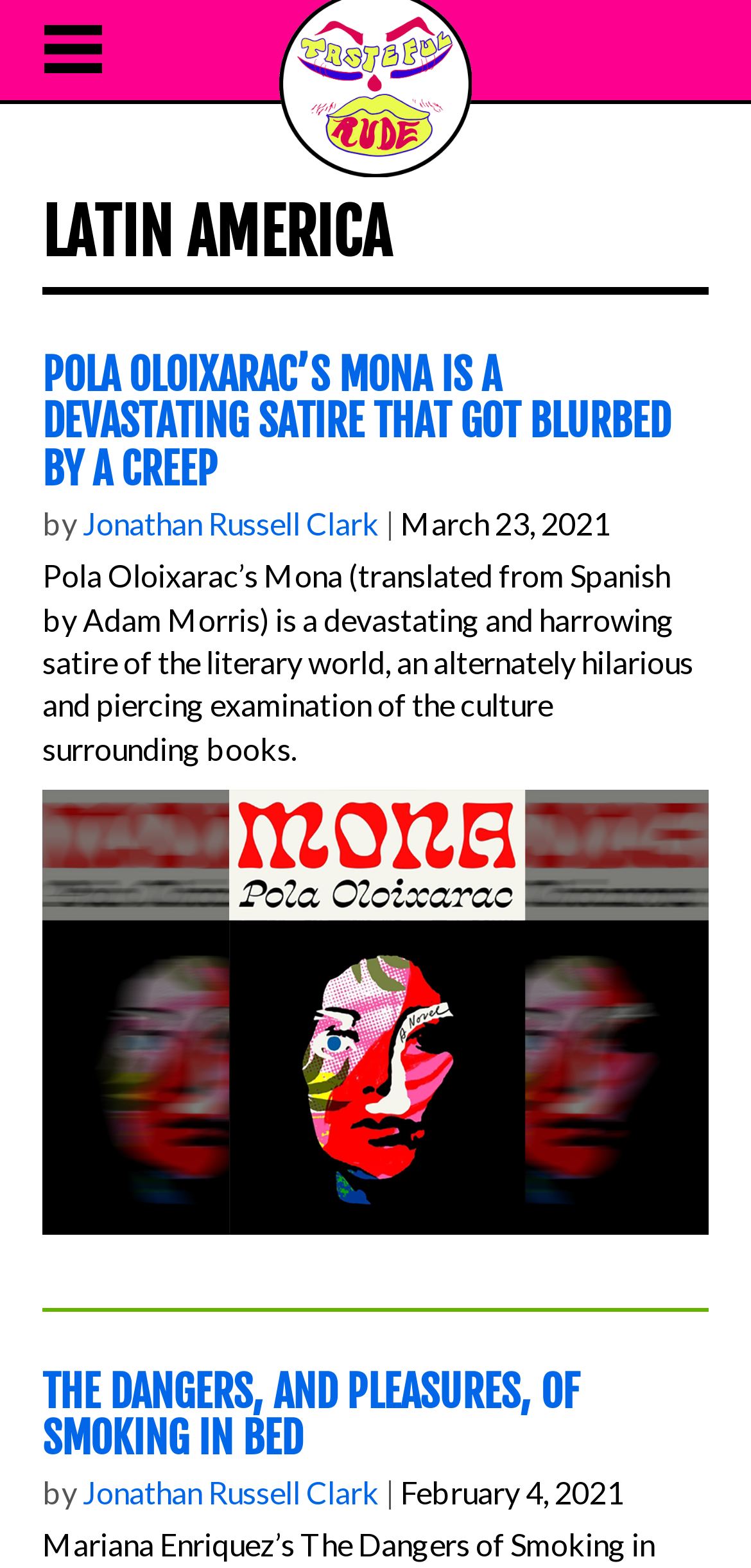How many images are on this page?
Please give a detailed and elaborate answer to the question based on the image.

I counted the number of image elements on the page, which are the logo image at the top and the 'Mona book cover' image below the first article. There are two images in total.